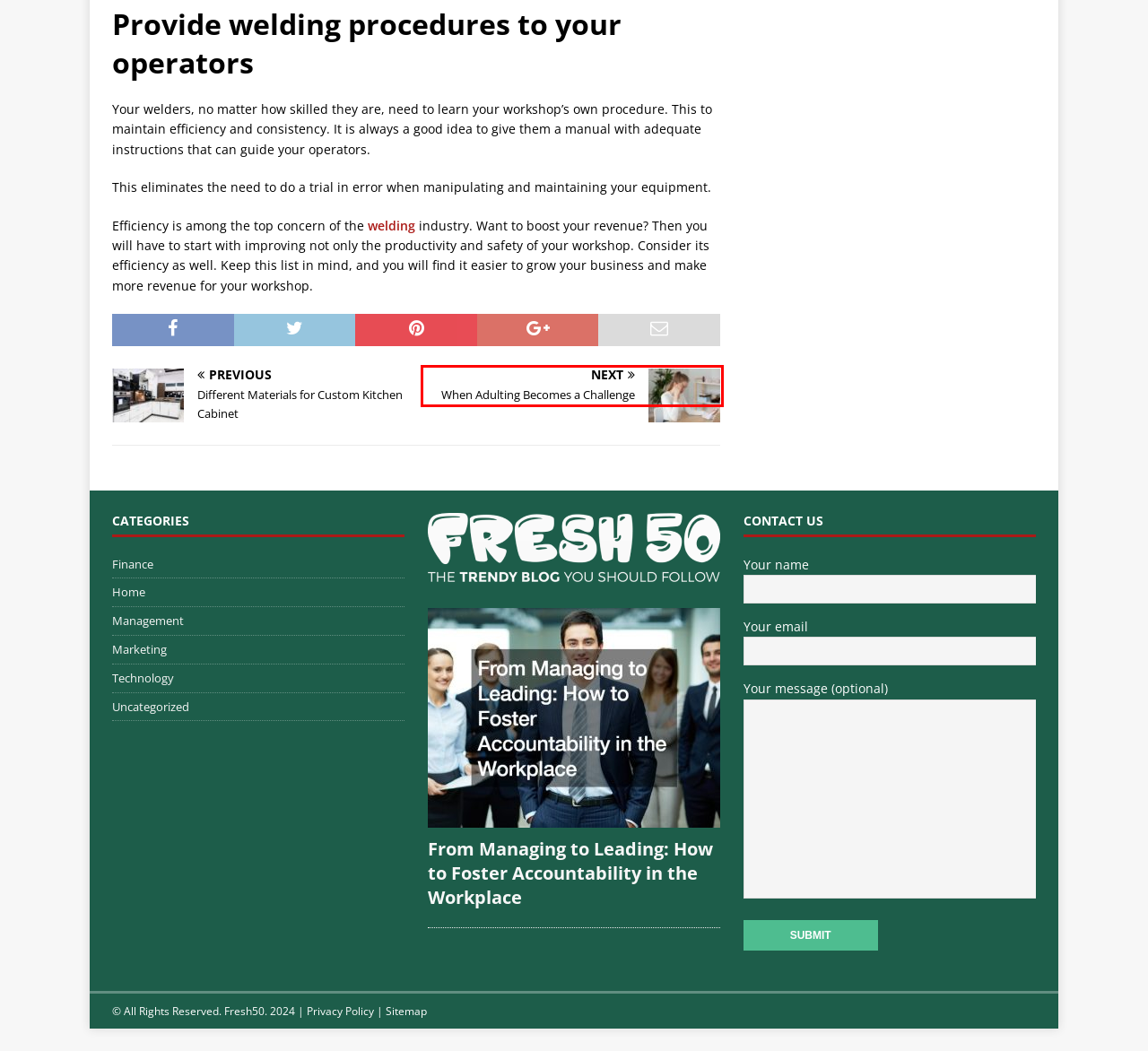Examine the webpage screenshot and identify the UI element enclosed in the red bounding box. Pick the webpage description that most accurately matches the new webpage after clicking the selected element. Here are the candidates:
A. 6 Popular Materials for Custom-Made Kitchen Cabinets
B. Technology Archives - Fresh50
C. Uncategorized Archives - Fresh50
D. Management Archives - Fresh50
E. Home Archives - Fresh50
F. What to Do When Adulting is Challenging - Fresh50
G. Finance Archives - Fresh50
H. Marketing Archives - Fresh50

F